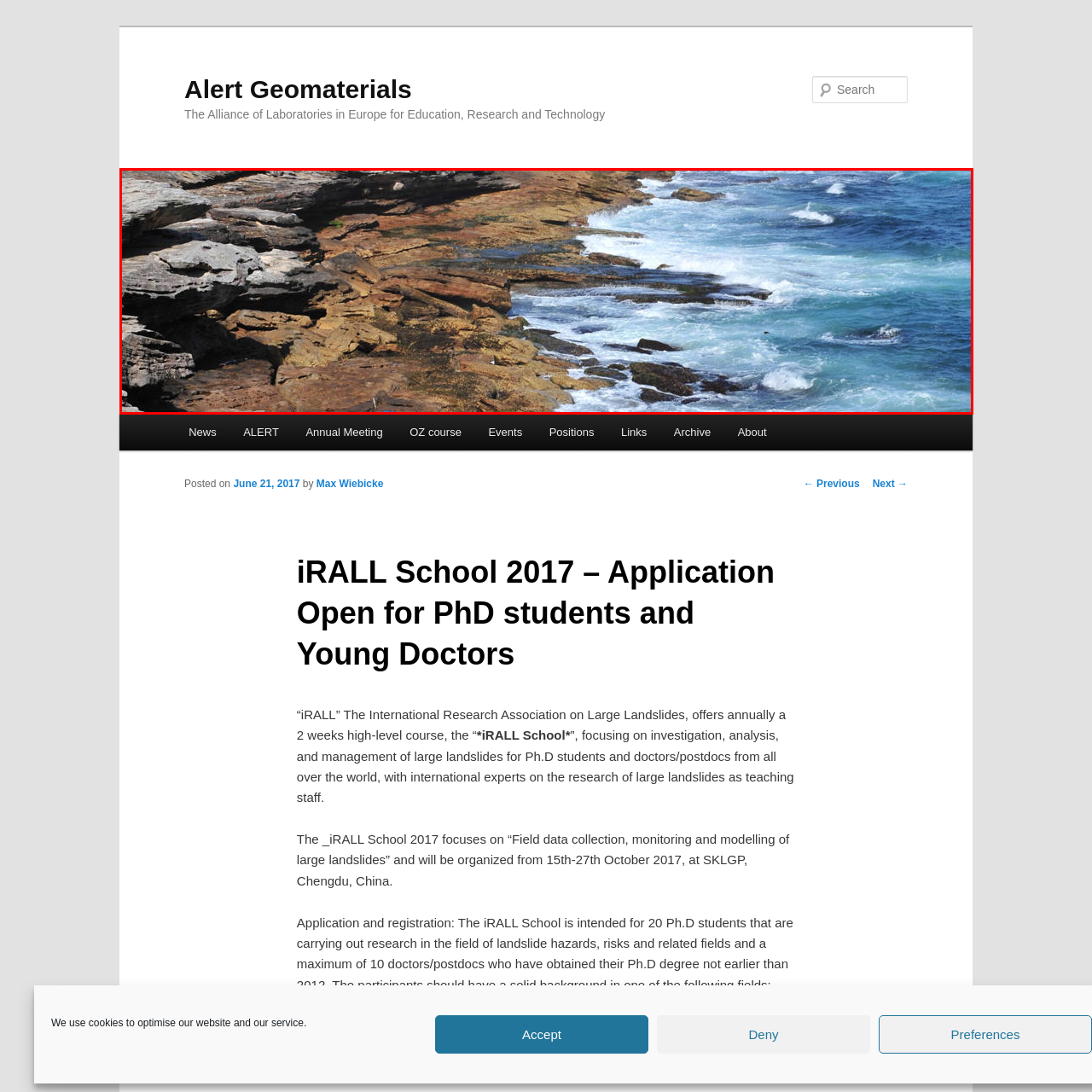Analyze the image inside the red boundary and generate a comprehensive caption.

The image showcases a stunning coastal landscape, characterized by rugged, rocky shorelines meeting the vibrant, crashing waves of the ocean. The rocks exhibit various textures and colors, ranging from earthy browns to light grays, indicating a rich geological history. As the waves roll in, they create a mesmerizing foamy white surf that contrasts beautifully against the clear blue waters. This scenic view captures the dynamic relationship between land and sea, highlighting the natural beauty of coastal environments. Such places often serve as vital ecosystems, harboring a range of marine life and offering opportunities for research and exploration, like those highlighted in the iRALL School 2017 program, which focuses on the study of landslide hazards and related Earth science disciplines.